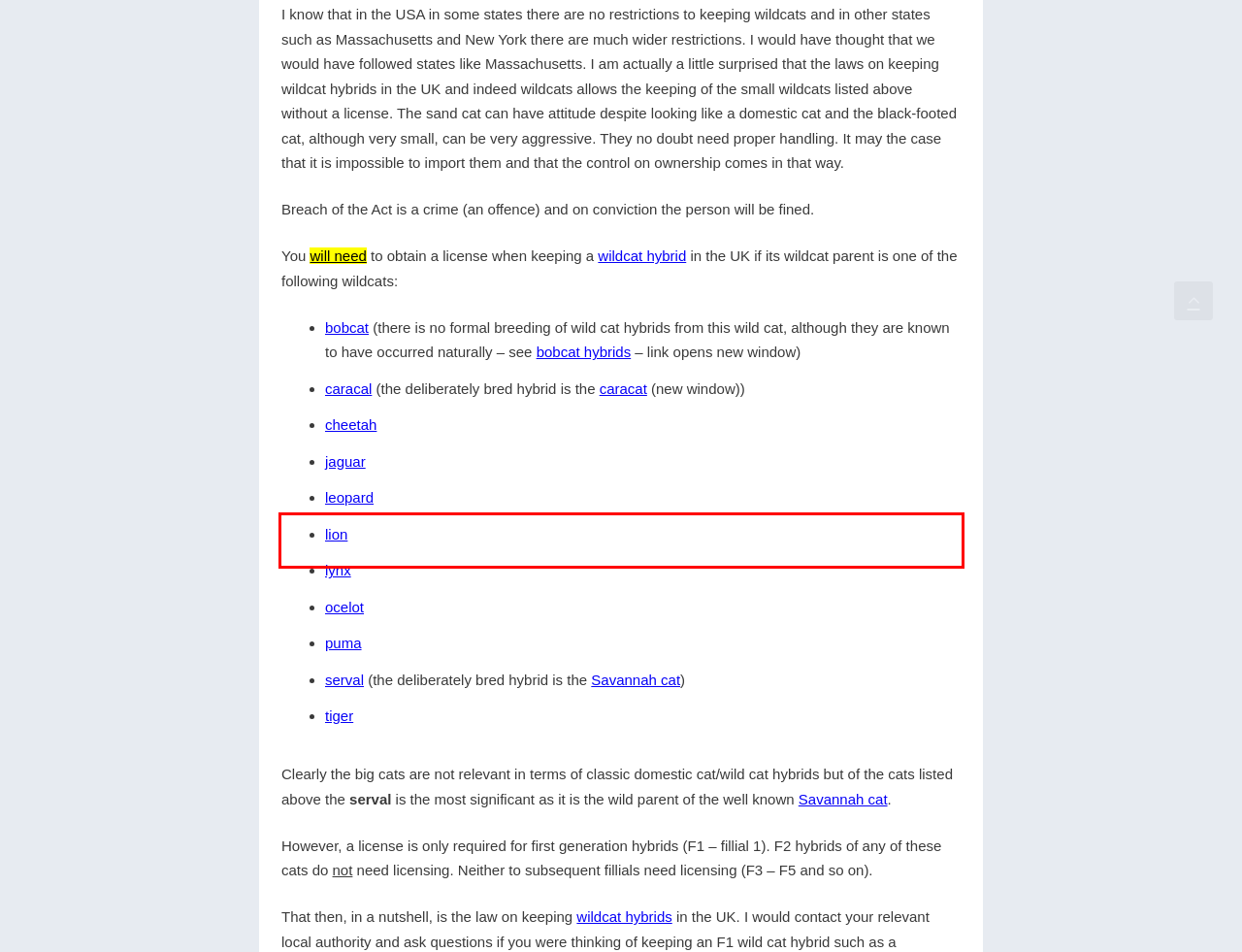Please identify and extract the text content from the UI element encased in a red bounding box on the provided webpage screenshot.

You will need to obtain a license when keeping a wildcat hybrid in the UK if its wildcat parent is one of the following wildcats: